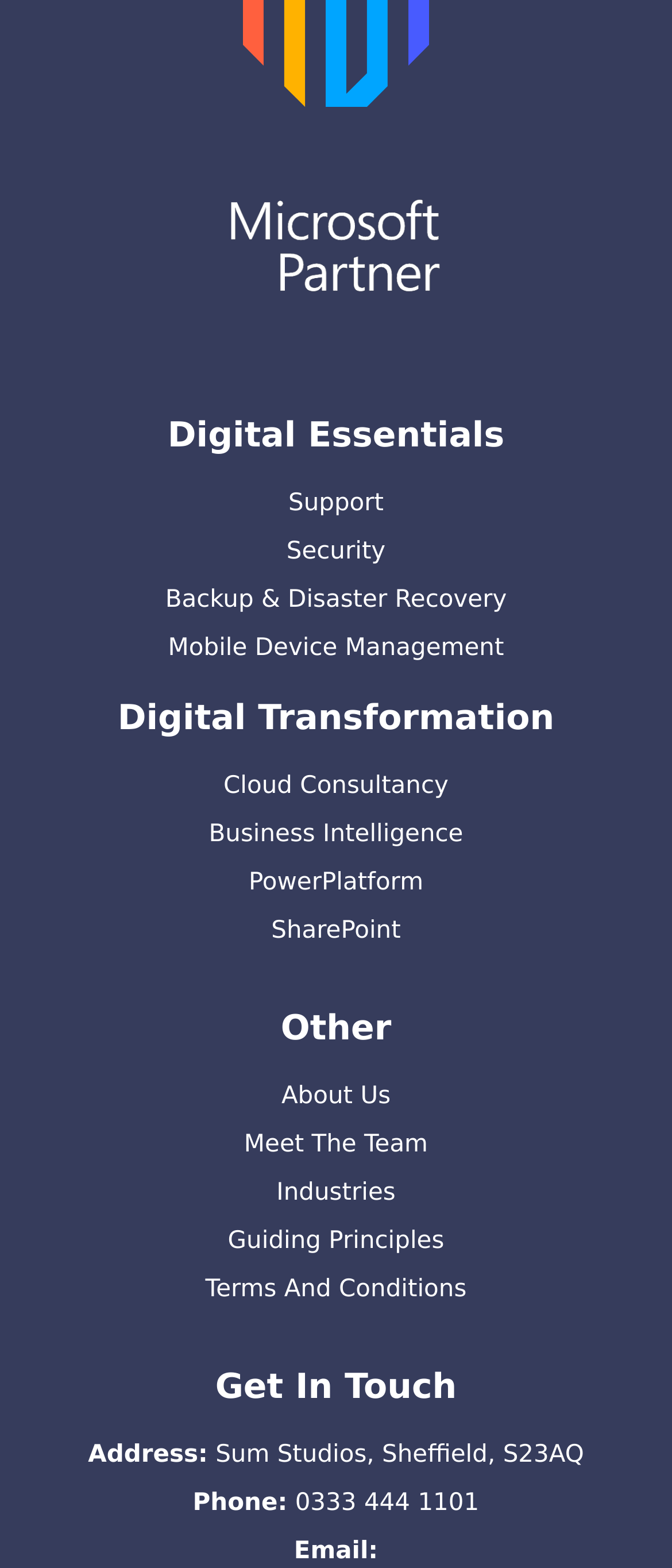Could you highlight the region that needs to be clicked to execute the instruction: "visit Cloud Consultancy"?

[0.175, 0.49, 0.825, 0.512]